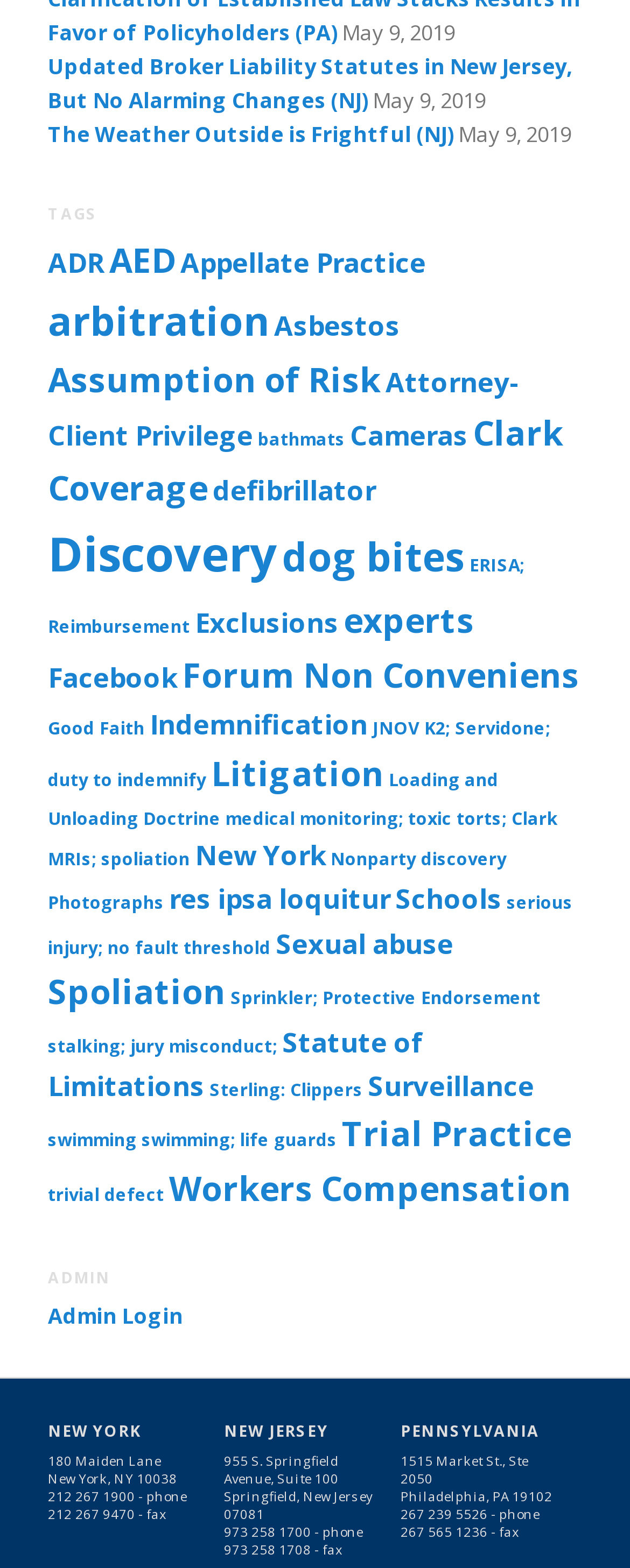What is the address of the Pennsylvania office?
Give a detailed explanation using the information visible in the image.

The webpage has a section with the heading 'PENNSYLVANIA' and a static text '1515 Market St., Ste 2050'. This is the address of the Pennsylvania office.